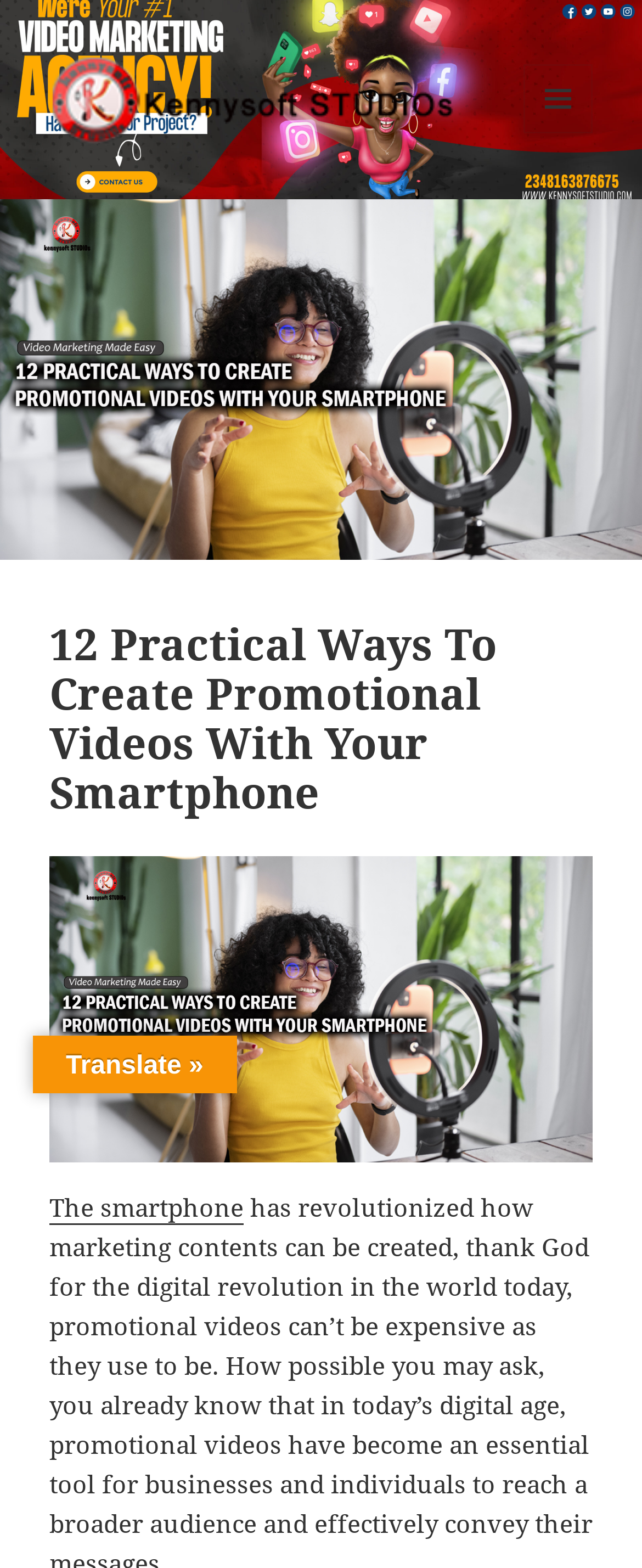Review the image closely and give a comprehensive answer to the question: What is the logo of the blog?

The logo of the blog is located at the top left corner of the webpage, and it is an image with the text 'Kennysoft Blog' written on it.